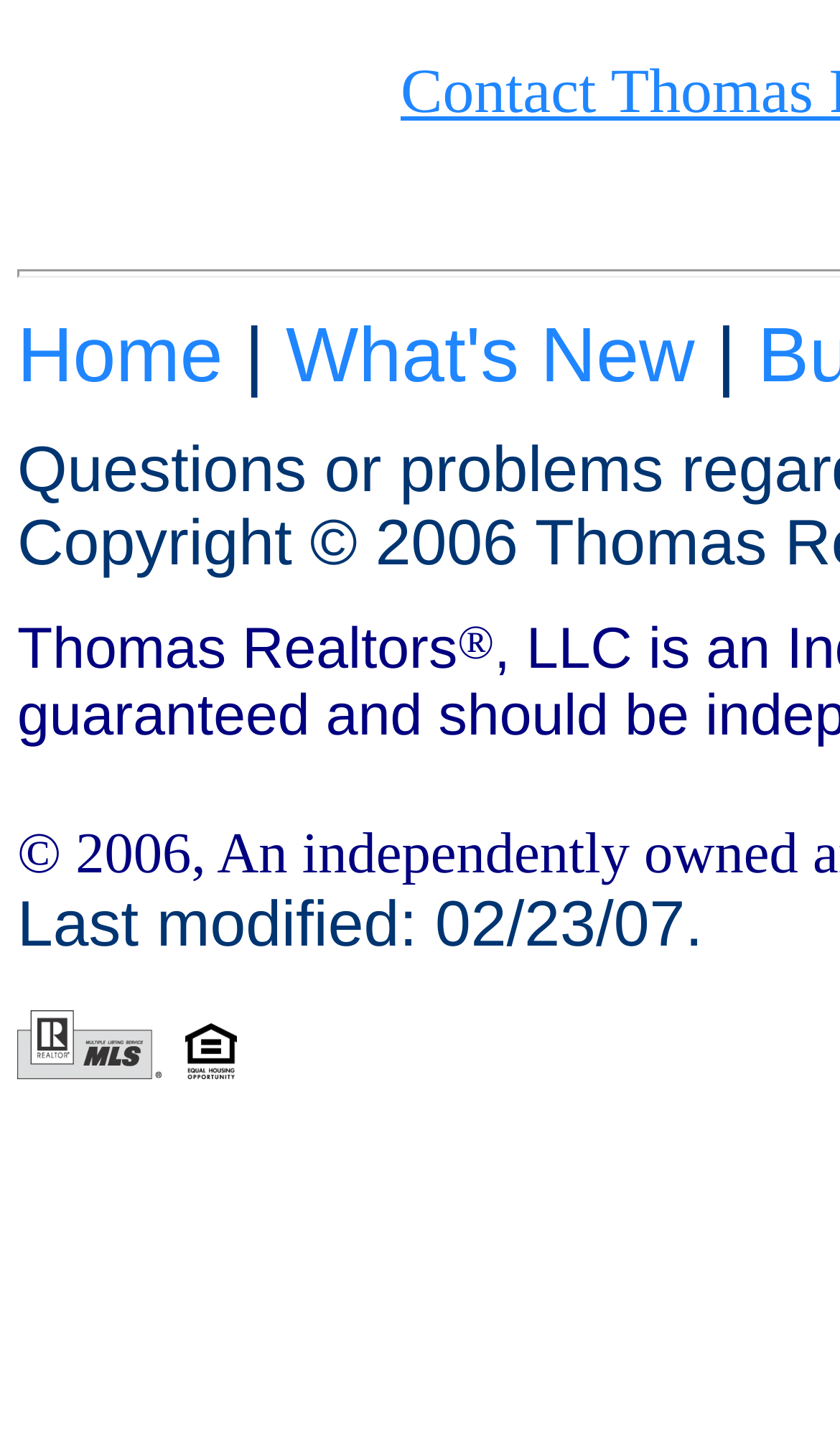Determine the bounding box coordinates of the clickable region to execute the instruction: "check jordan 11 low bred". The coordinates should be four float numbers between 0 and 1, denoted as [left, top, right, bottom].

[0.274, 0.825, 0.611, 0.851]